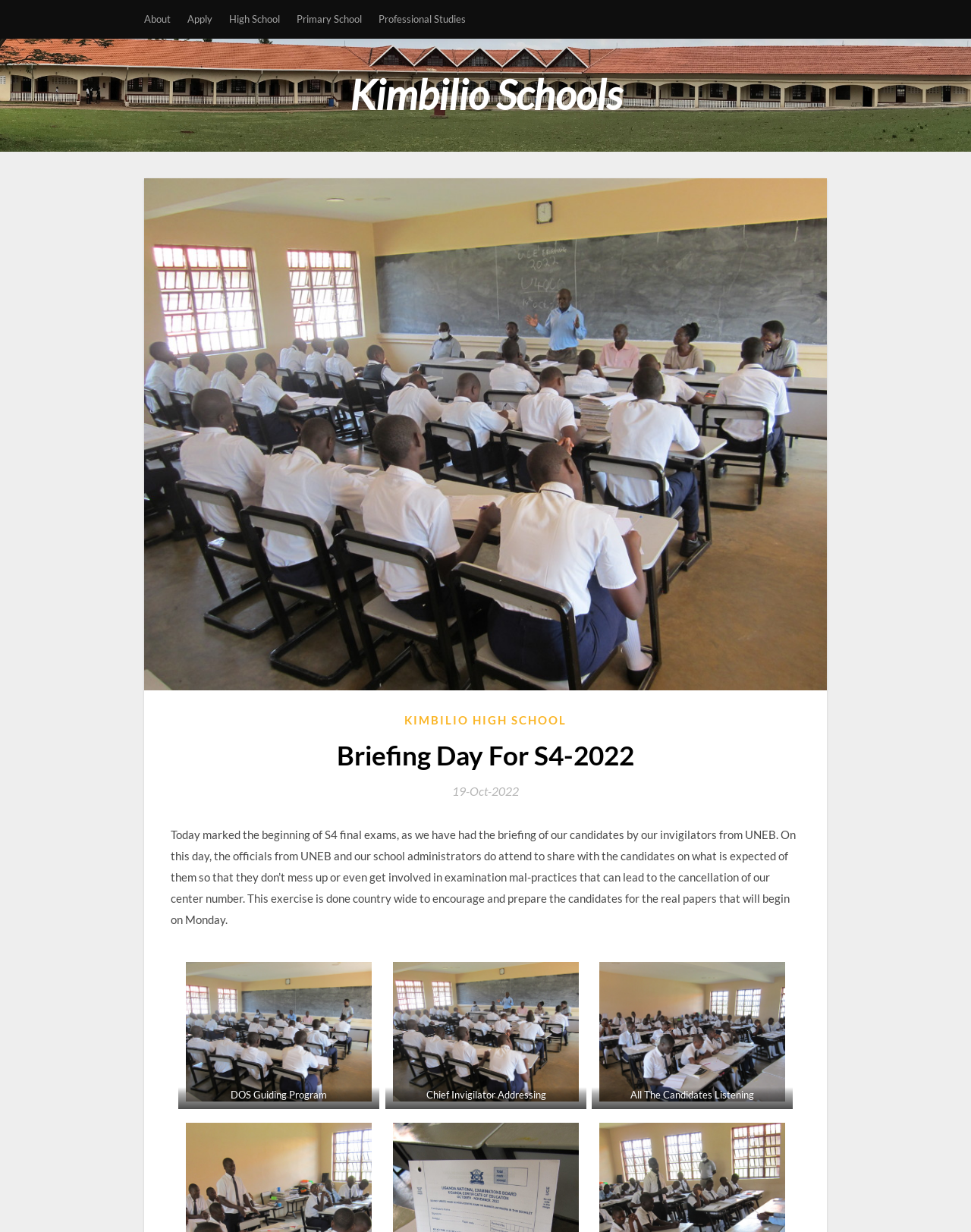Provide the bounding box coordinates of the HTML element described by the text: "Professional Studies".

[0.39, 0.0, 0.48, 0.031]